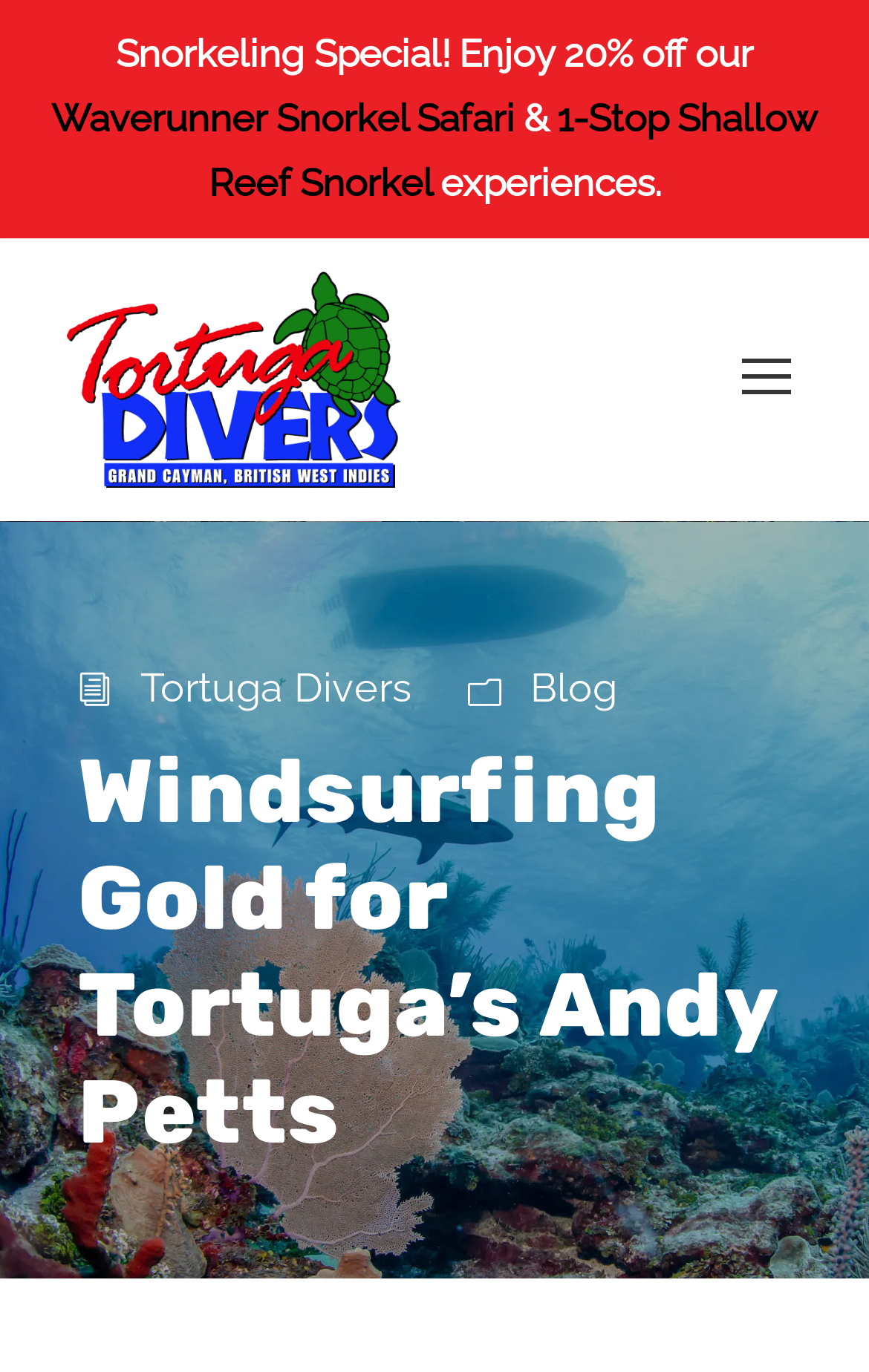Write a detailed summary of the webpage, including text, images, and layout.

The webpage appears to be a blog post or news article from Tortuga Divers, celebrating the achievement of their Beach Supervisor Andy Petts, who won a gold medal at the Natwest Island Games. 

At the top of the page, there is a promotional banner announcing a "Snorkeling Special" with 20% off certain snorkeling experiences, including the Waverunner Snorkel Safari and 1-Stop Shallow Reef Snorkel. 

Below the promotional banner, there are two images, one on the left and one on the right, although their contents are not specified. 

The main content of the page is a heading that reads "Windsurfing Gold for Tortuga’s Andy Petts", which is positioned near the middle of the page. 

At the bottom of the page, there are three links: one to Tortuga Divers, one to the Blog section, and another unspecified link.